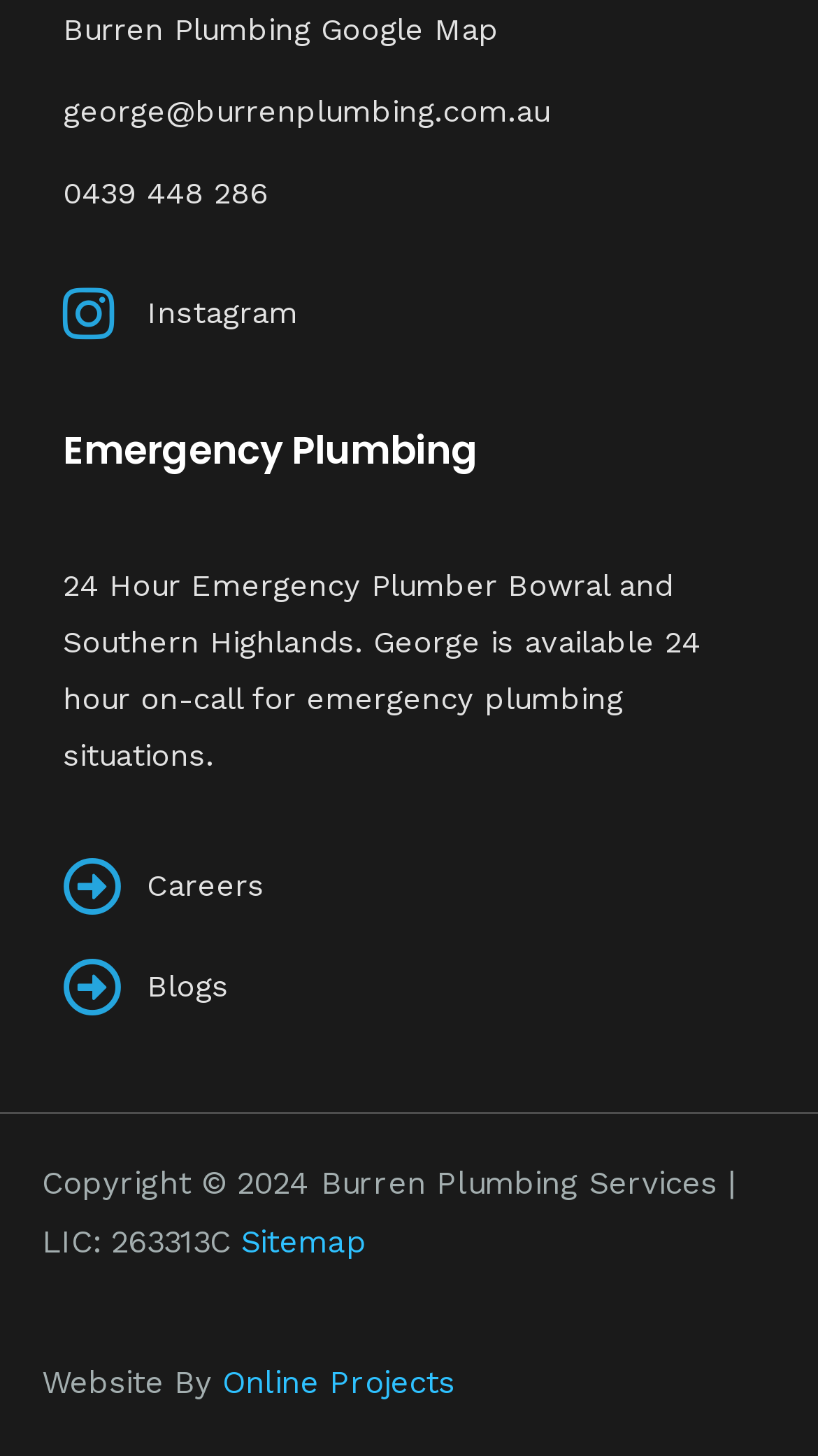Give a succinct answer to this question in a single word or phrase: 
How many social media links are available on the webpage?

2